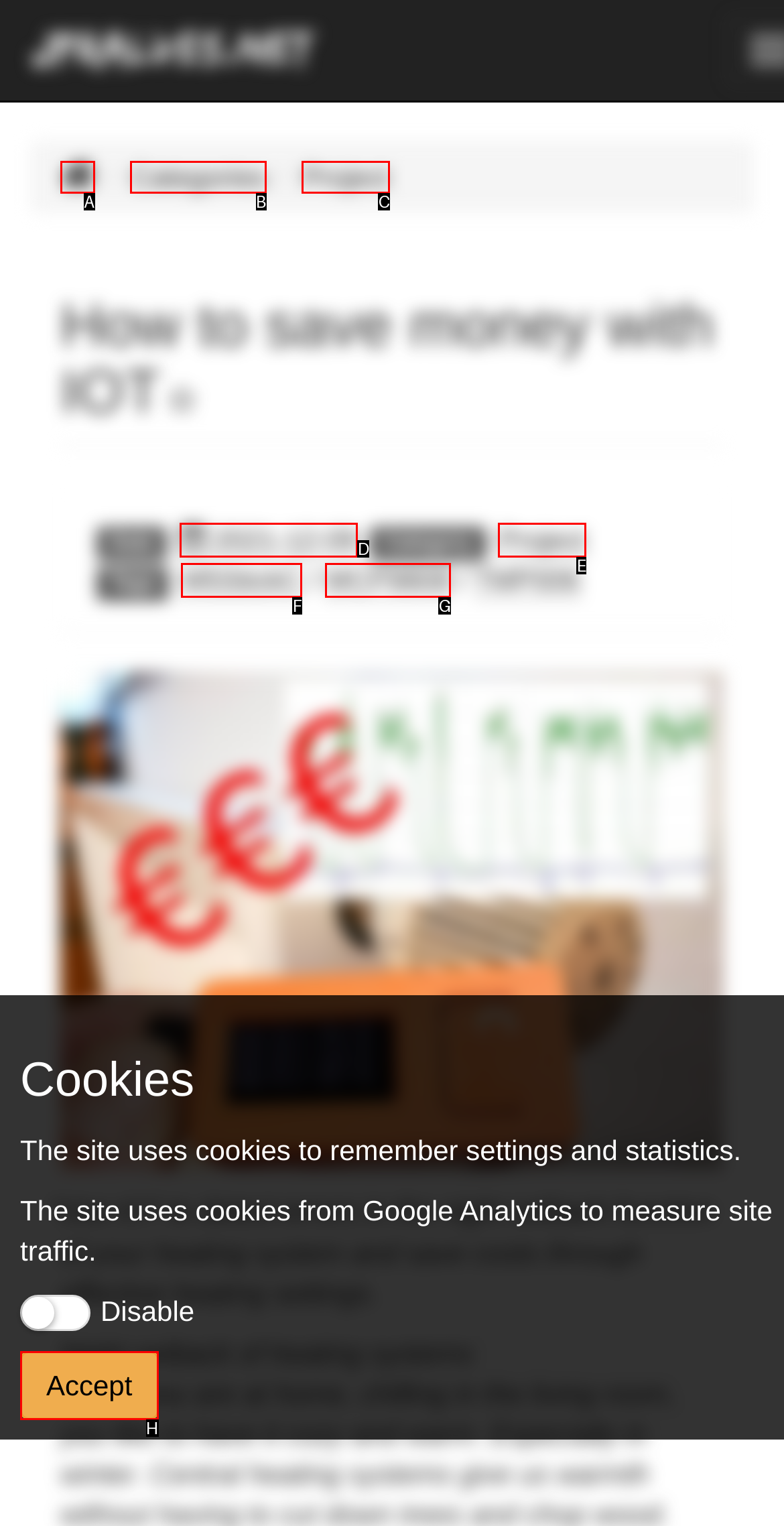Choose the letter of the UI element that aligns with the following description: aria-label="Home" title="jpralves.net"
State your answer as the letter from the listed options.

A